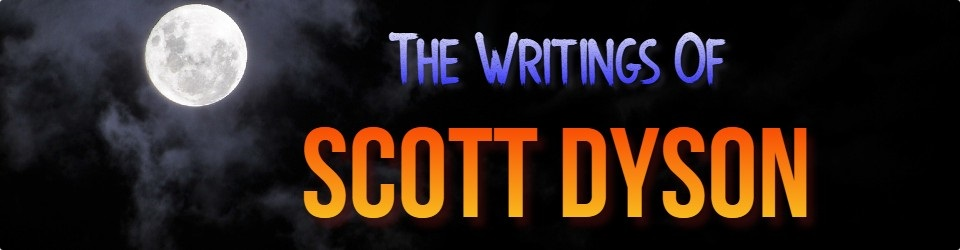What is partially hidden by clouds?
Provide an in-depth and detailed answer to the question.

The background of the banner features a mystical moon, which adds an atmospheric touch to the design. However, the moon is not fully visible, as it is partially hidden by clouds, creating a sense of mystery and intrigue.